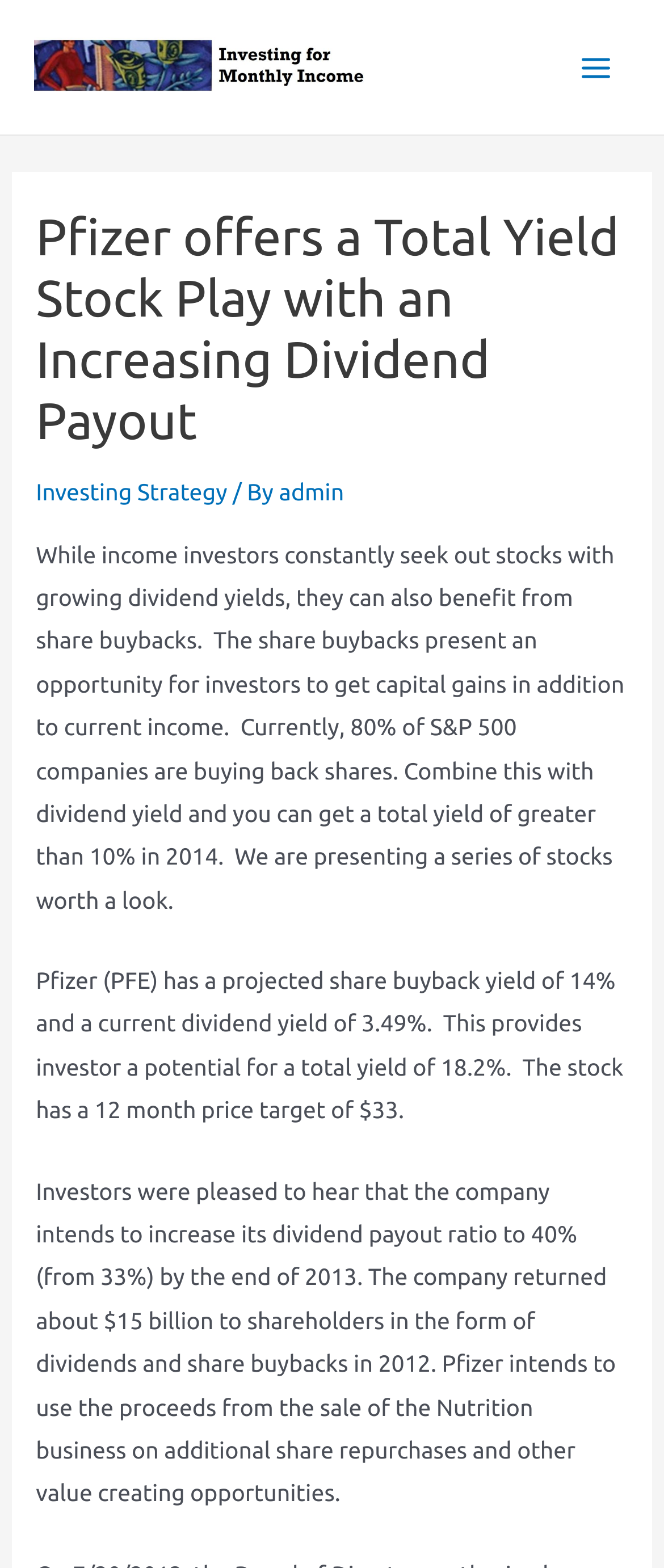Please examine the image and provide a detailed answer to the question: What is Pfizer's intended dividend payout ratio by the end of 2013?

According to the webpage, investors were pleased to hear that Pfizer intends to increase its dividend payout ratio to 40% (from 33%) by the end of 2013. This information is found in the paragraph that describes Pfizer's dividend payout ratio and share repurchases.